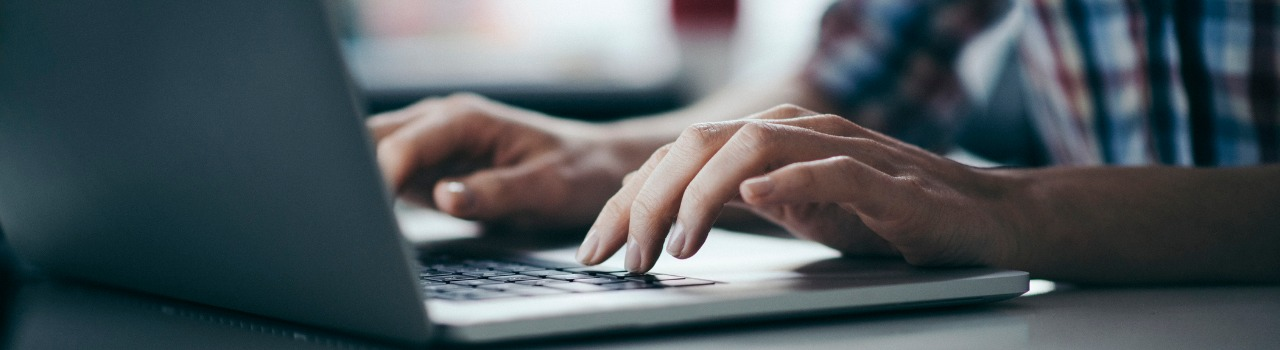Please give a concise answer to this question using a single word or phrase: 
What is the purpose of the Computer Technologies Program?

To enhance technical competencies